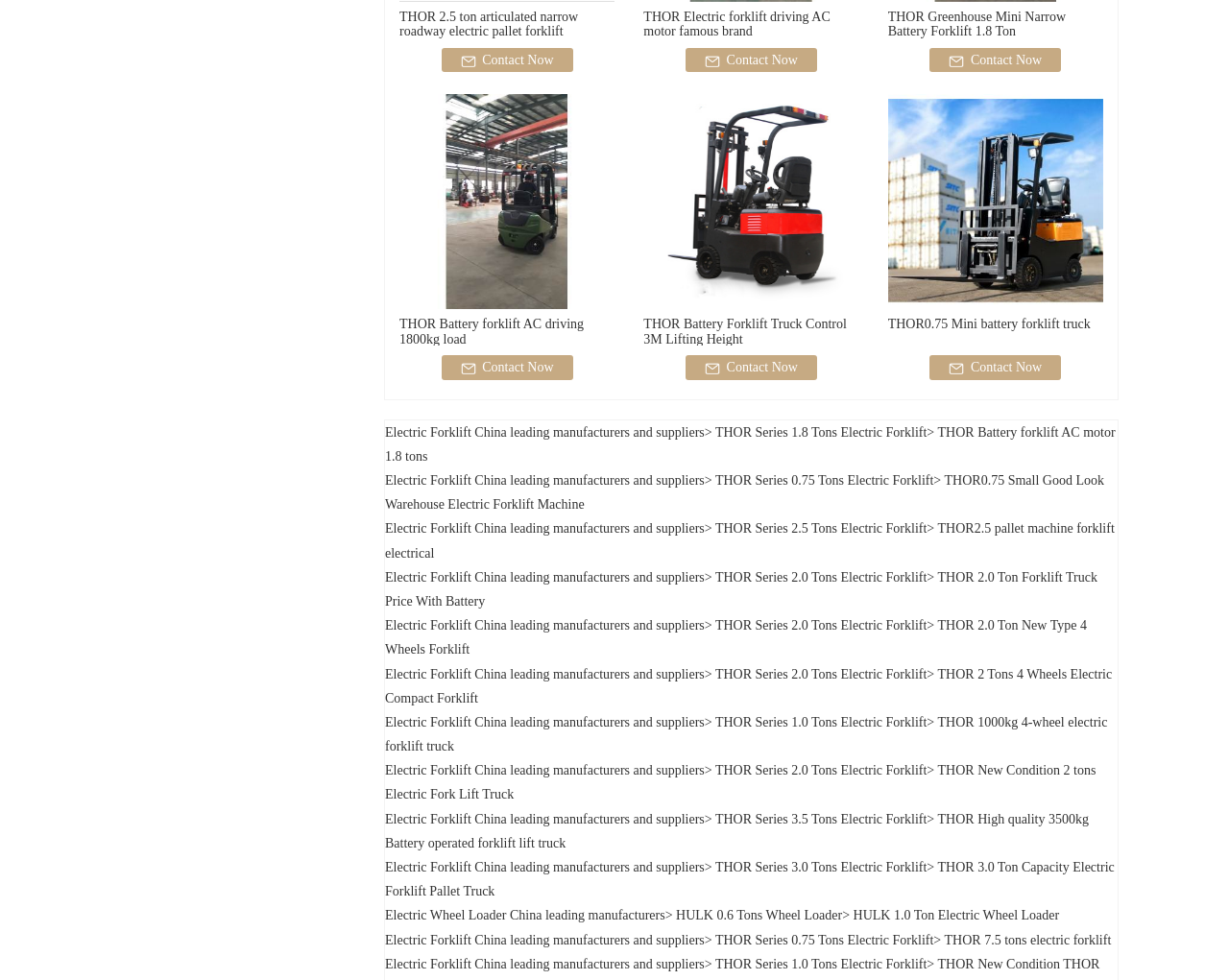Can you find the bounding box coordinates for the element that needs to be clicked to execute this instruction: "Contact 'THOR Greenhouse Mini Narrow Battery Forklift 1.8 Ton'"? The coordinates should be given as four float numbers between 0 and 1, i.e., [left, top, right, bottom].

[0.757, 0.049, 0.863, 0.074]